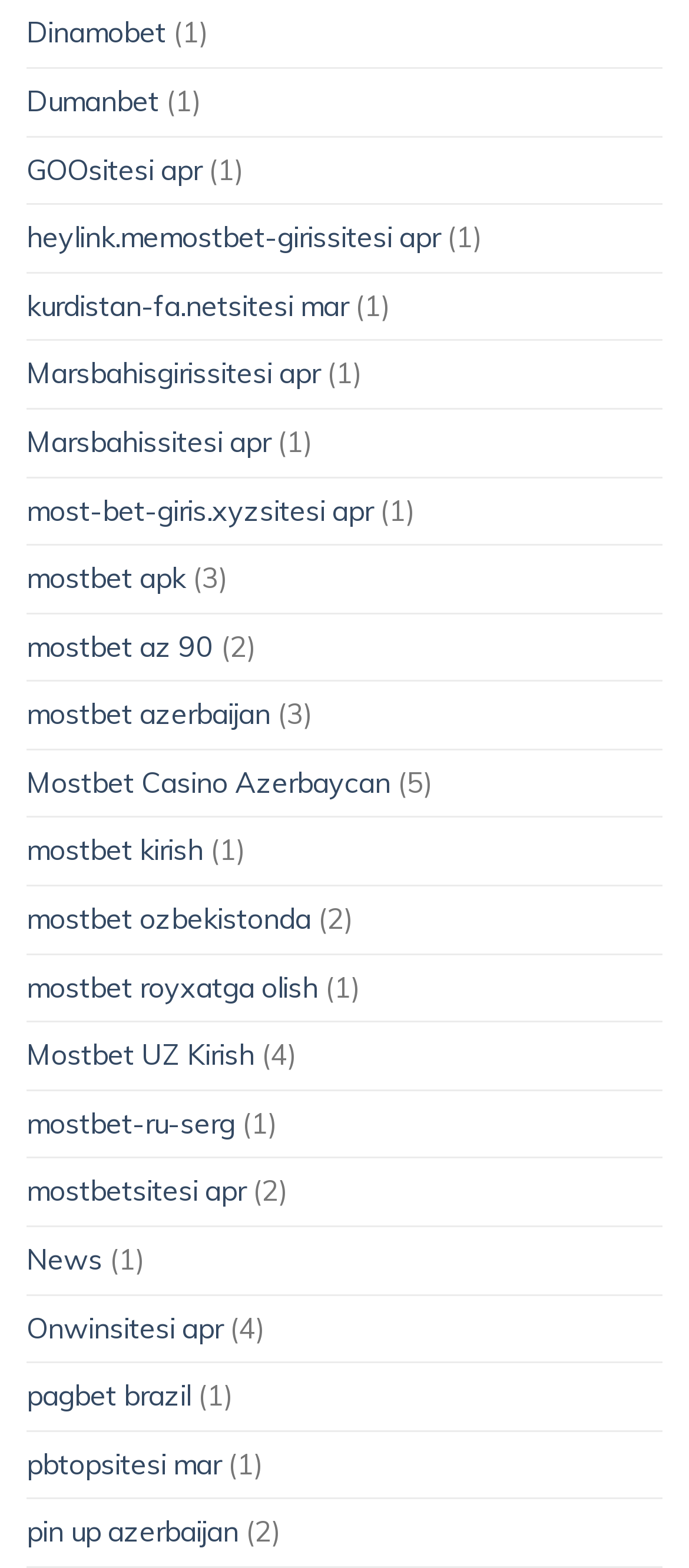Using the provided description mostbet az 90, find the bounding box coordinates for the UI element. Provide the coordinates in (top-left x, top-left y, bottom-right x, bottom-right y) format, ensuring all values are between 0 and 1.

[0.038, 0.392, 0.31, 0.434]